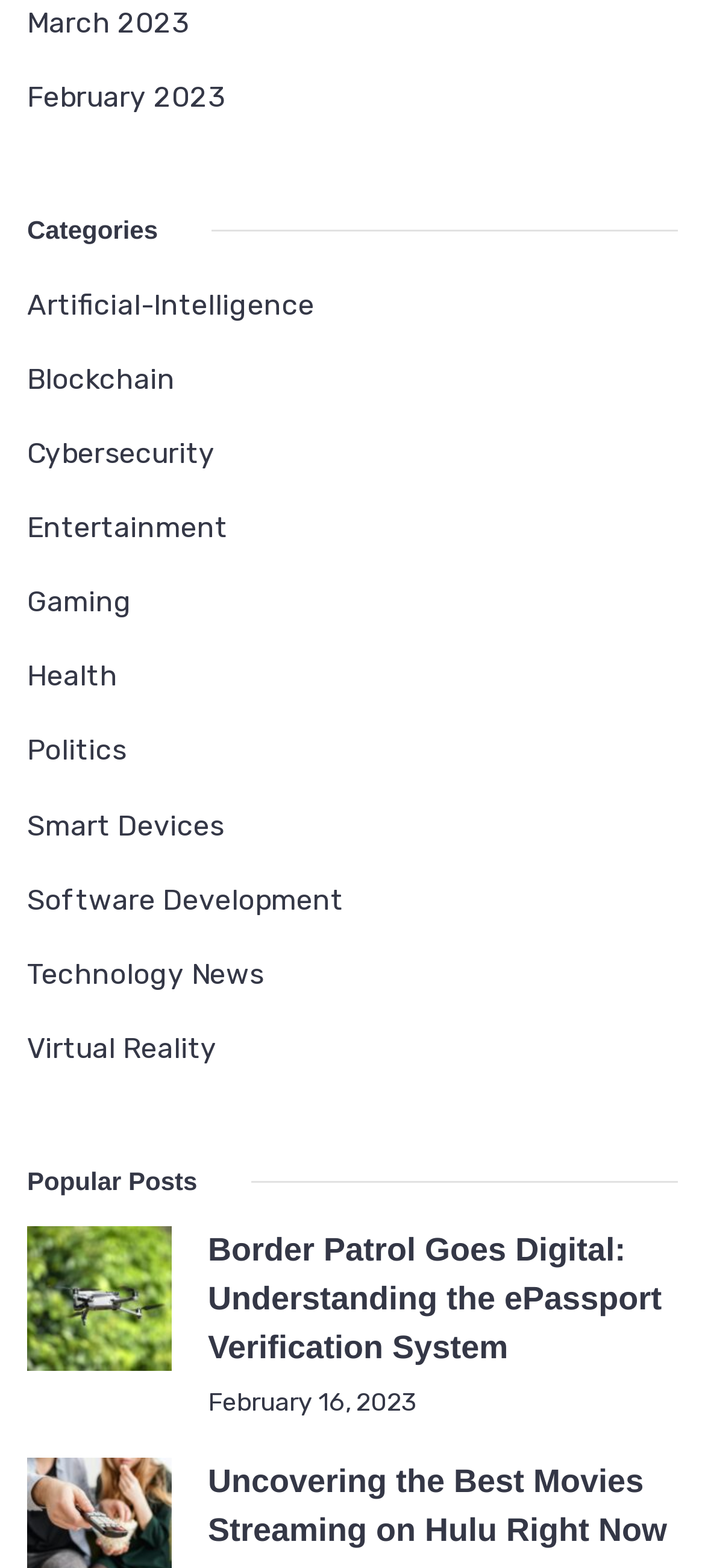Determine the bounding box coordinates for the element that should be clicked to follow this instruction: "Click on the 'Artificial-Intelligence' category". The coordinates should be given as four float numbers between 0 and 1, in the format [left, top, right, bottom].

[0.038, 0.177, 0.446, 0.211]